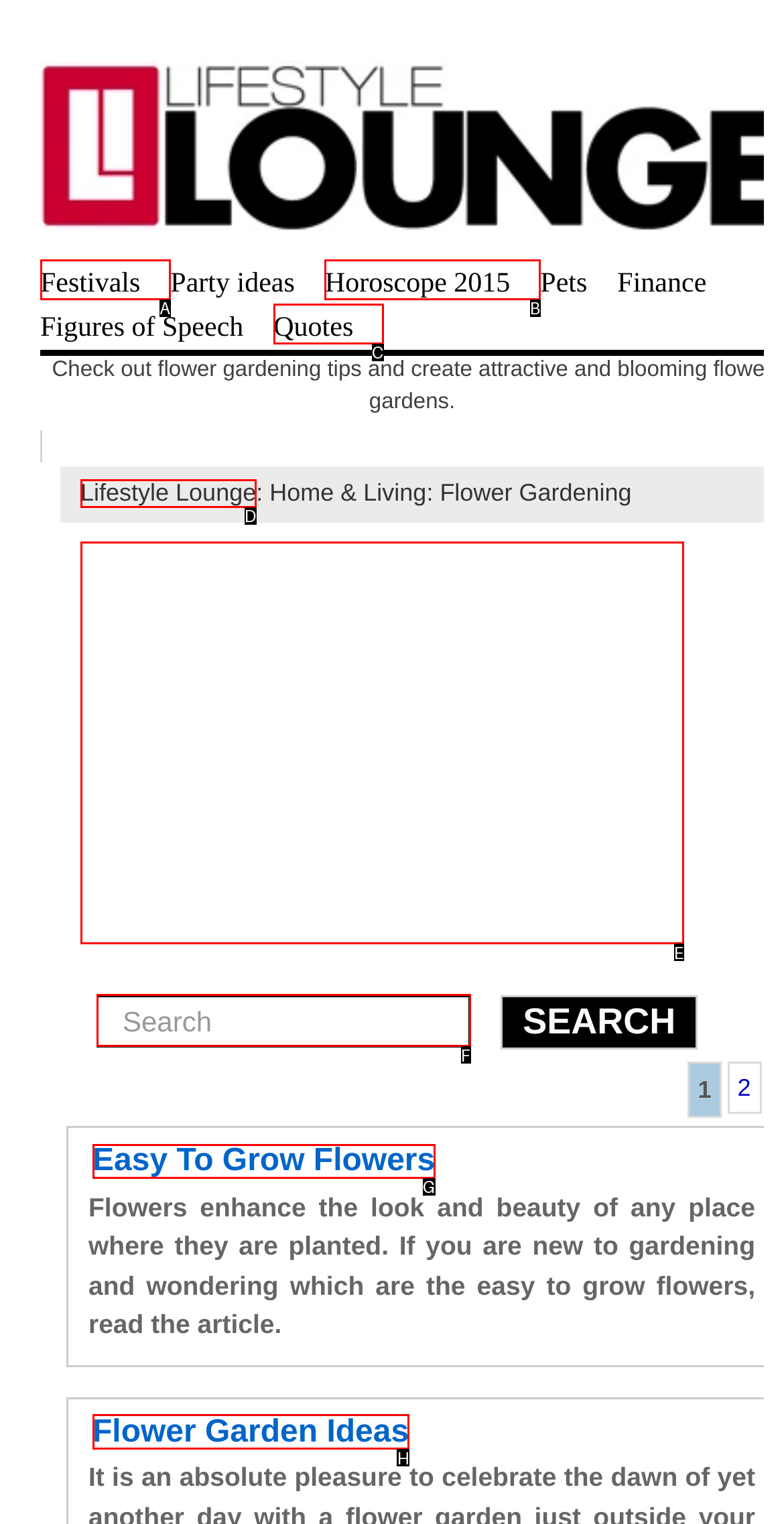Find the HTML element to click in order to complete this task: check out flower garden ideas
Answer with the letter of the correct option.

H